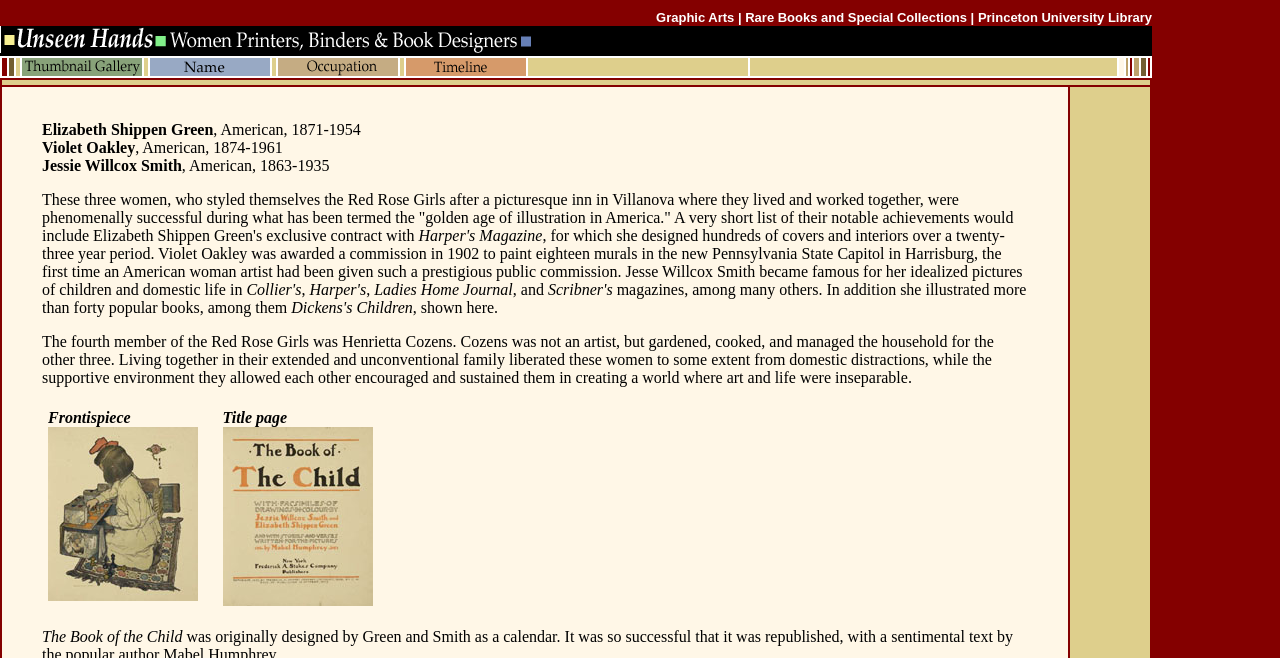Using the format (top-left x, top-left y, bottom-right x, bottom-right y), provide the bounding box coordinates for the described UI element. All values should be floating point numbers between 0 and 1: alt="Name" name="name"

[0.117, 0.094, 0.211, 0.12]